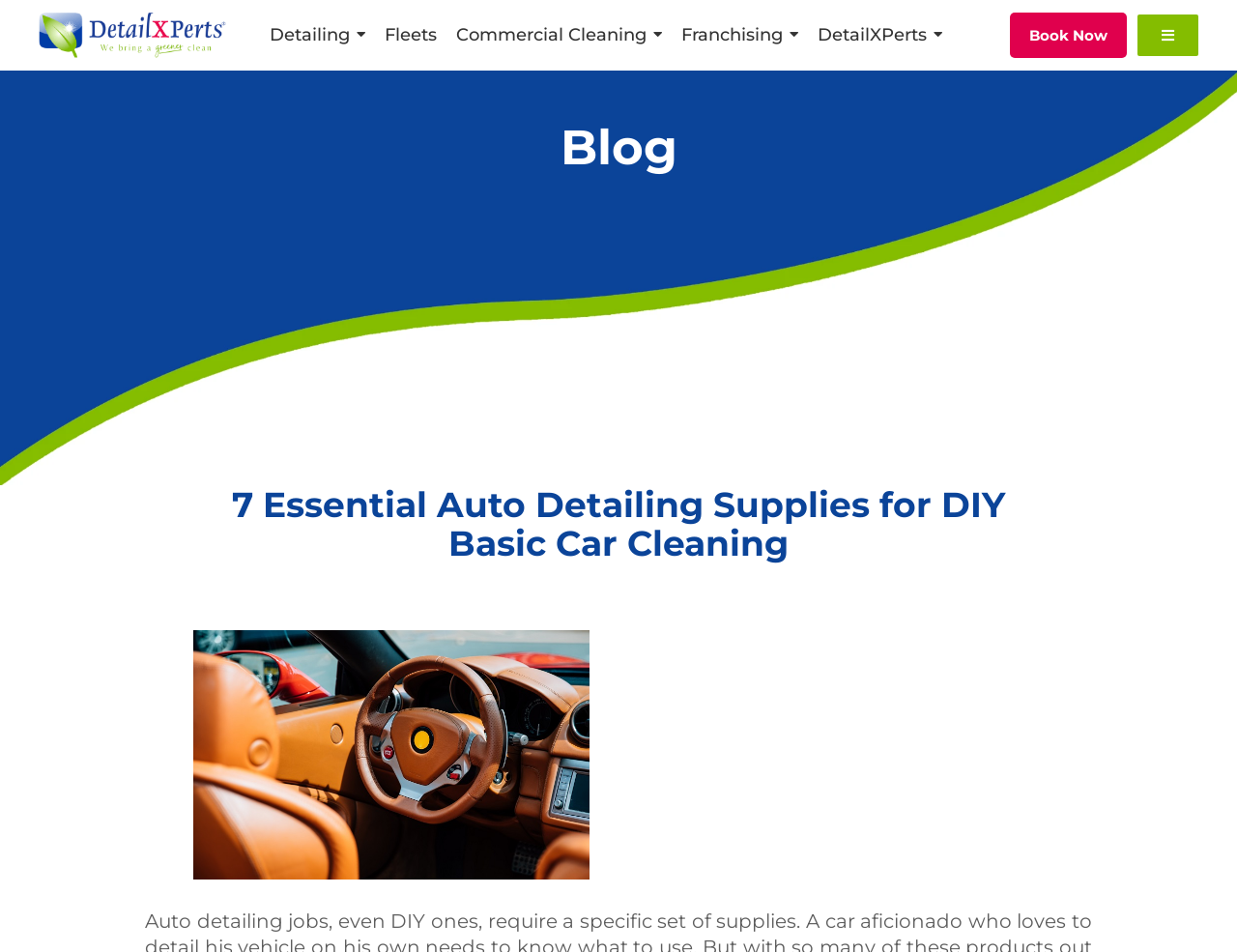Please respond to the question with a concise word or phrase:
What is the main topic of the blog post?

Auto detailing supplies